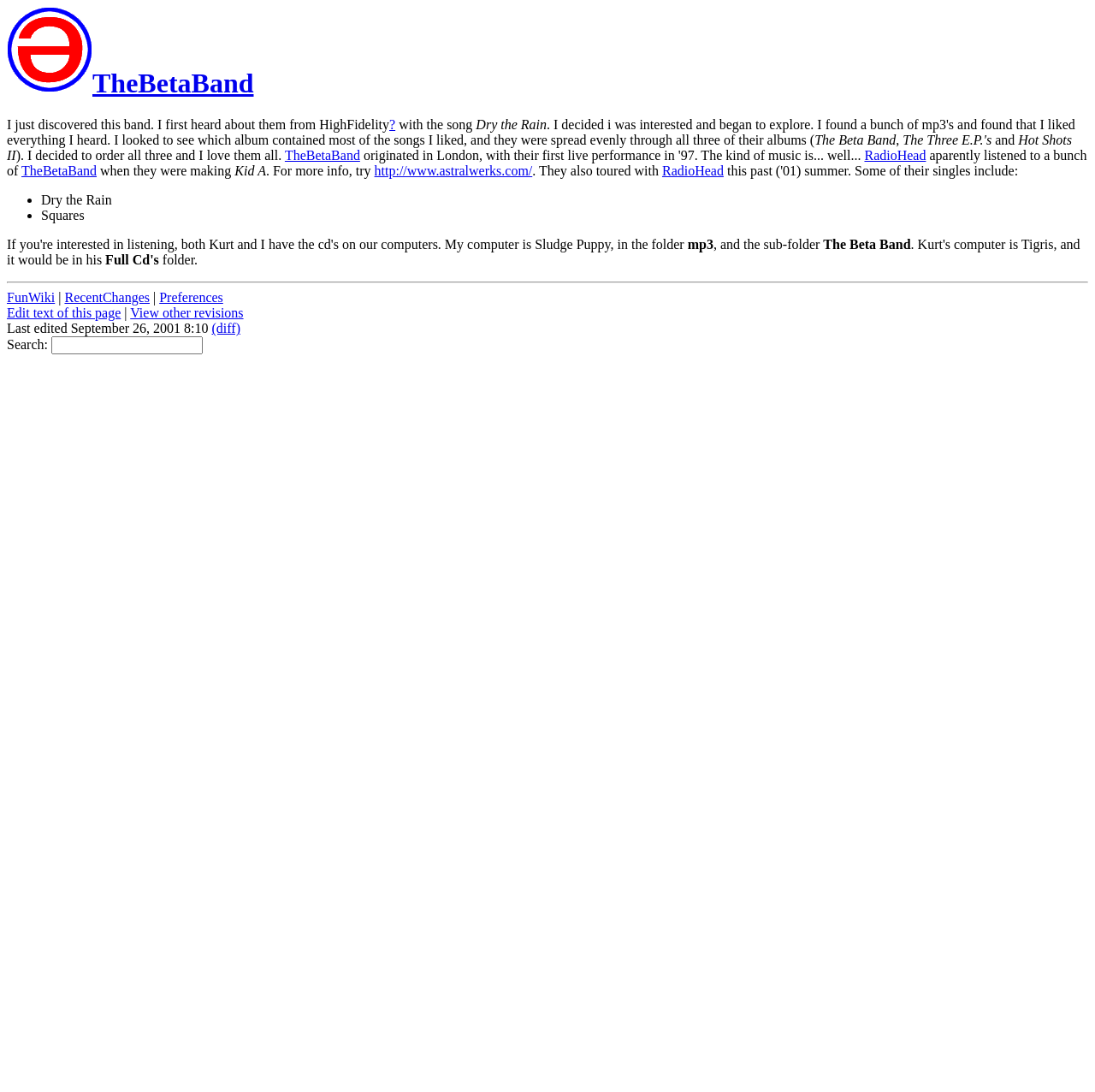Answer the following inquiry with a single word or phrase:
What is the URL mentioned in the webpage for more information?

http://www.astralwerks.com/